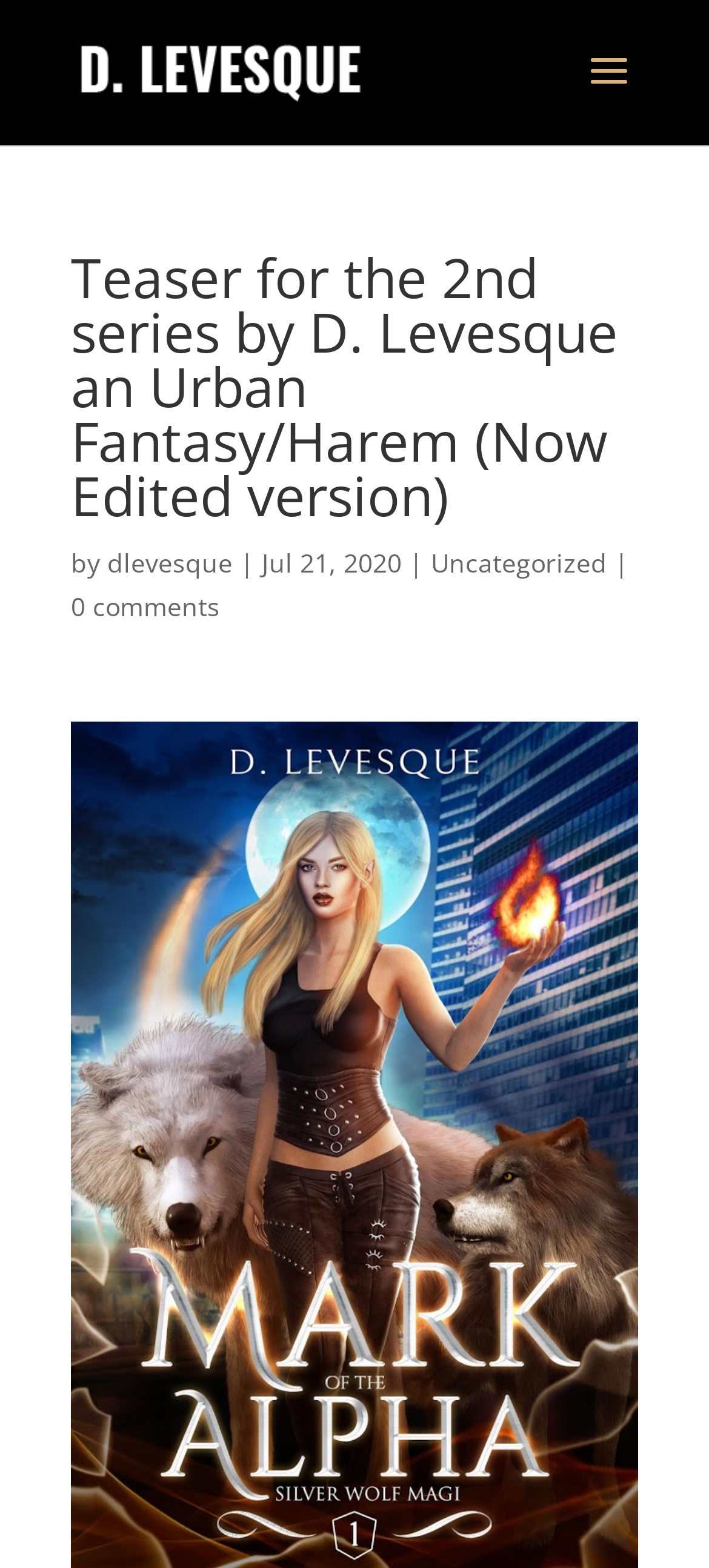What category is the post under?
Offer a detailed and exhaustive answer to the question.

The category of the post can be found in the link element with the text 'Uncategorized'. This element is located below the heading element and is likely to be the category of the post.